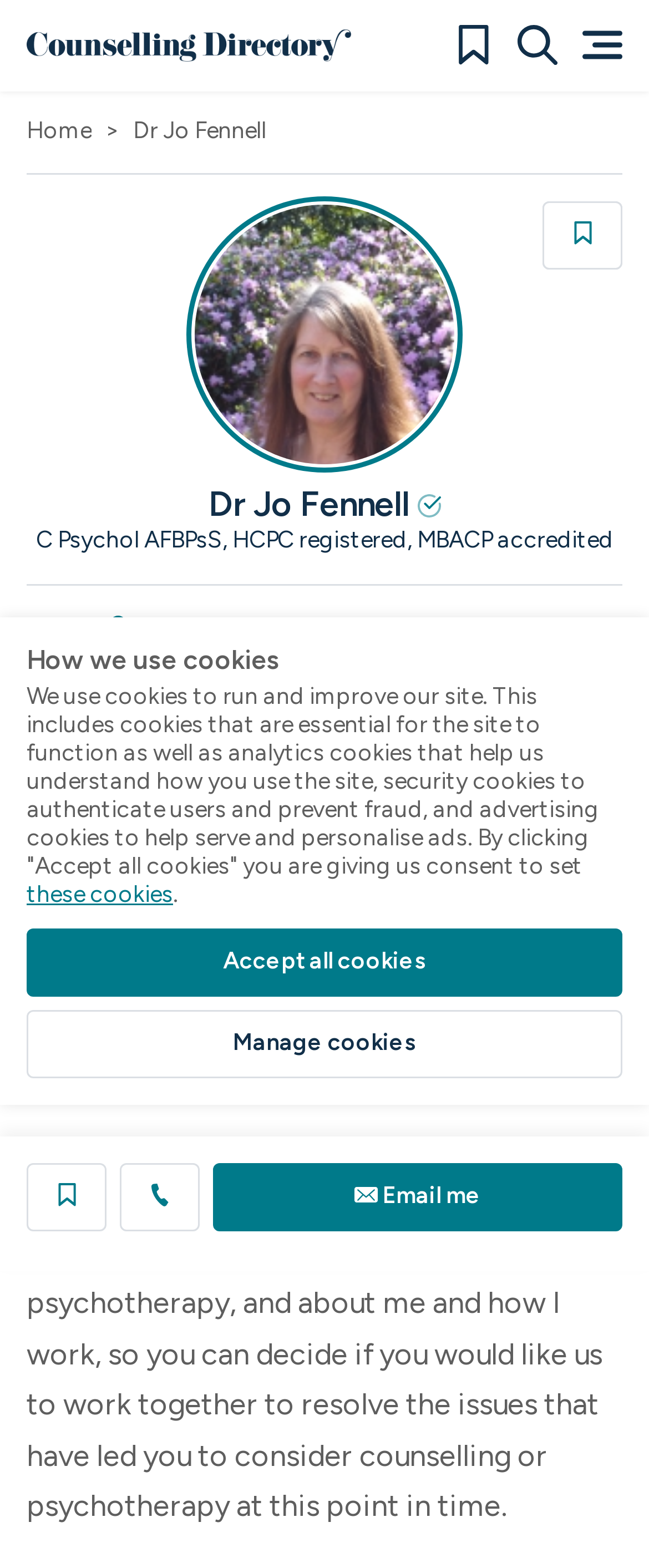Determine the bounding box coordinates for the area that needs to be clicked to fulfill this task: "View Dr Jo Fennell's profile". The coordinates must be given as four float numbers between 0 and 1, i.e., [left, top, right, bottom].

[0.295, 0.128, 0.705, 0.298]